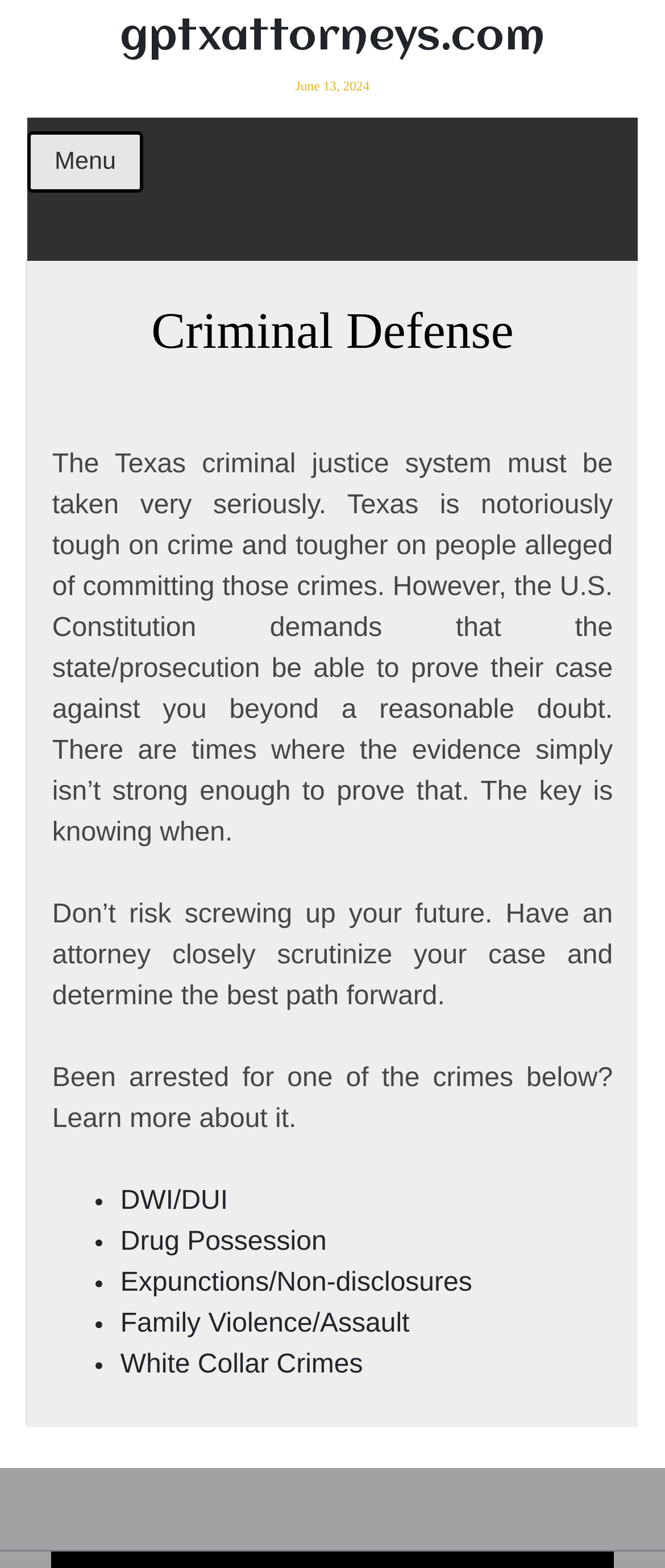Can you give a detailed response to the following question using the information from the image? What is the main topic of the webpage?

I determined the main topic of the webpage by looking at the heading 'Criminal Defense' which is prominently displayed on the page, and also by reading the introductory text that discusses the Texas criminal justice system.